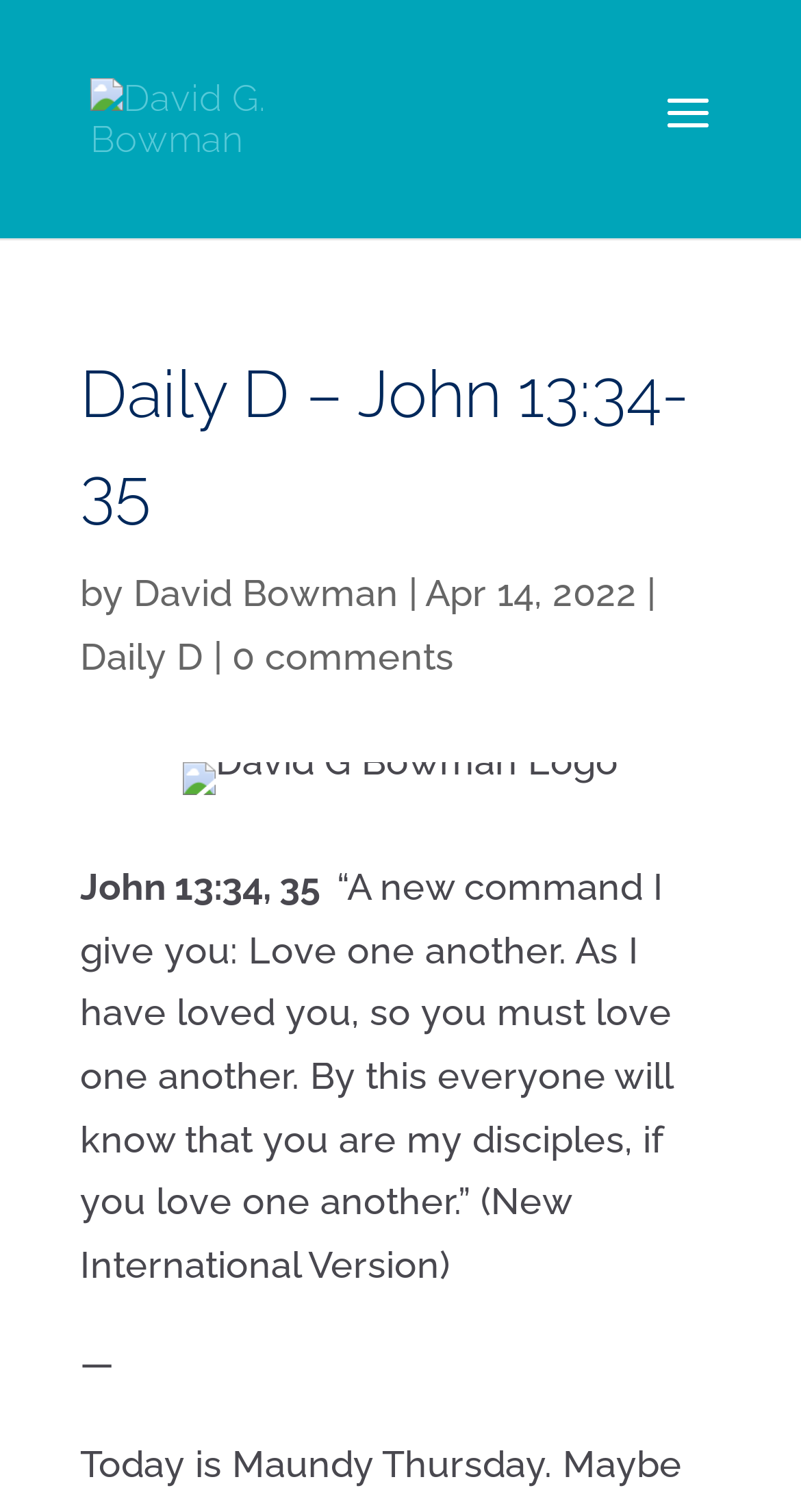Explain the features and main sections of the webpage comprehensively.

The webpage appears to be a blog post or devotional page, with a focus on a daily scripture reading. At the top left, there is a link to "David G. Bowman" accompanied by a small image of the same name. Below this, there is a search bar that spans about half of the page width.

The main content of the page is headed by a title "Daily D – John 13:34-35", which is followed by the author's name "David Bowman" and the date "Apr 14, 2022". There are two links on this line, one to "Daily D" and another to "0 comments".

Below the title, there is a large image of "David G Bowman Logo" that takes up about half of the page width. The scripture reading for the day, John 13:34-35, is displayed prominently, with the verse text "“A new command I give you: Love one another. As I have loved you, so you must love one another. By this everyone will know that you are my disciples, if you love one another.”" in a slightly smaller font size. The verse is followed by a dash line separator.

There are a total of 3 links on the page, 2 images, and 6 blocks of static text. The overall layout is organized, with clear headings and concise text.